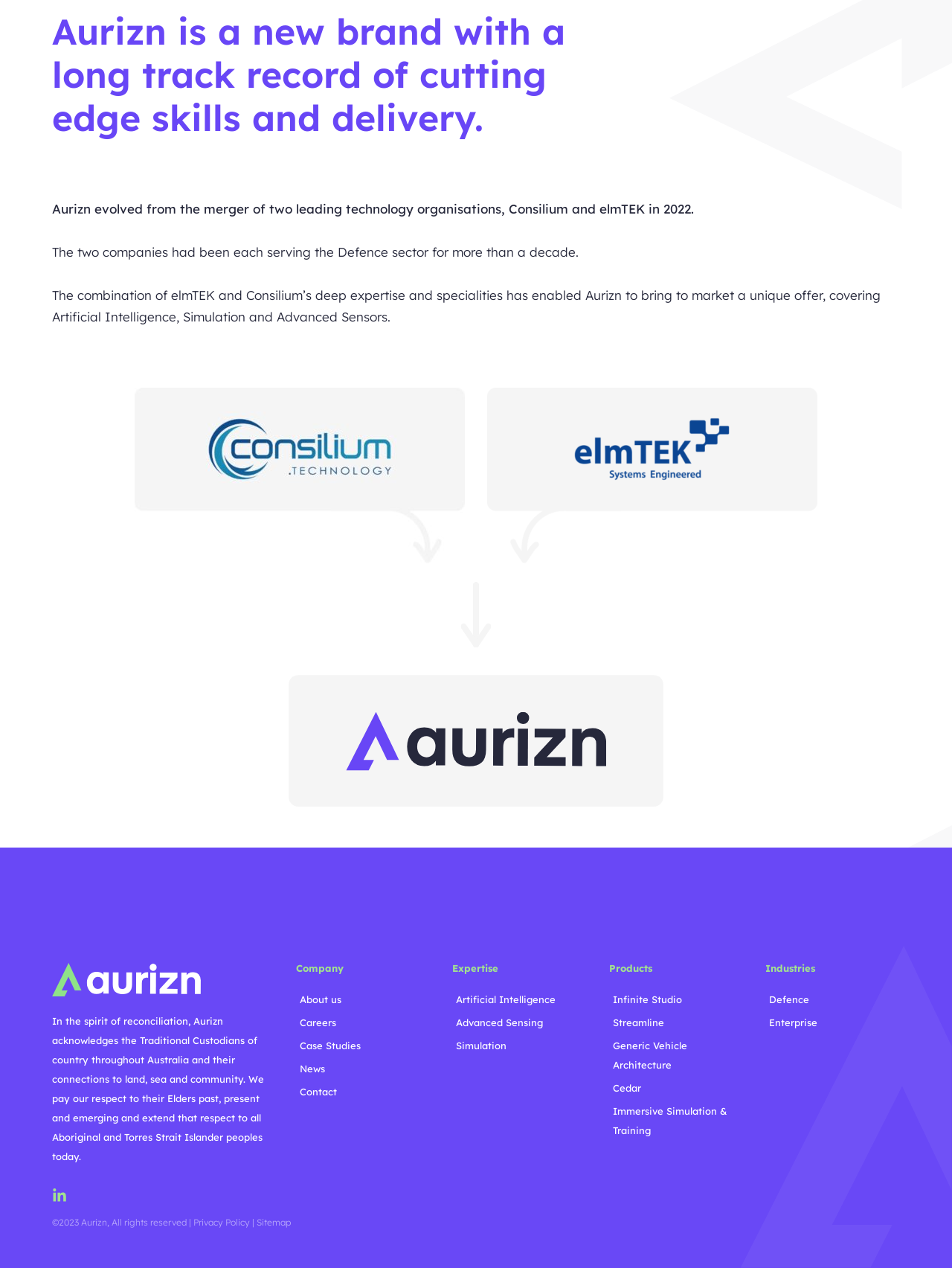Please find the bounding box coordinates of the element that you should click to achieve the following instruction: "Click Privacy Policy". The coordinates should be presented as four float numbers between 0 and 1: [left, top, right, bottom].

[0.203, 0.96, 0.27, 0.969]